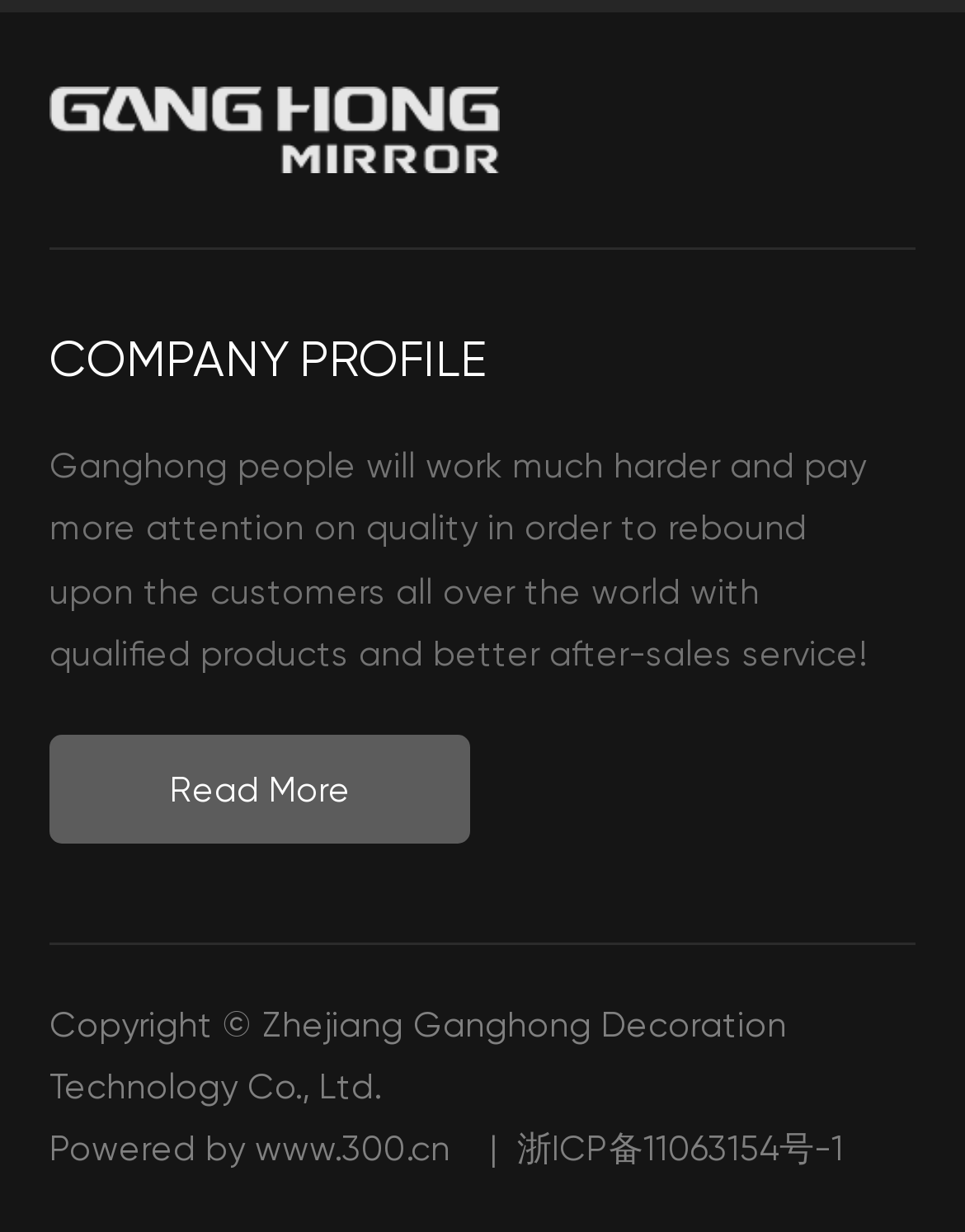What is the copyright information?
Utilize the information in the image to give a detailed answer to the question.

The copyright information can be found in the StaticText element 'Copyright © Zhejiang Ganghong Decoration Technology Co., Ltd.'. This text indicates that the website's content is copyrighted by Zhejiang Ganghong Decoration Technology Co., Ltd.